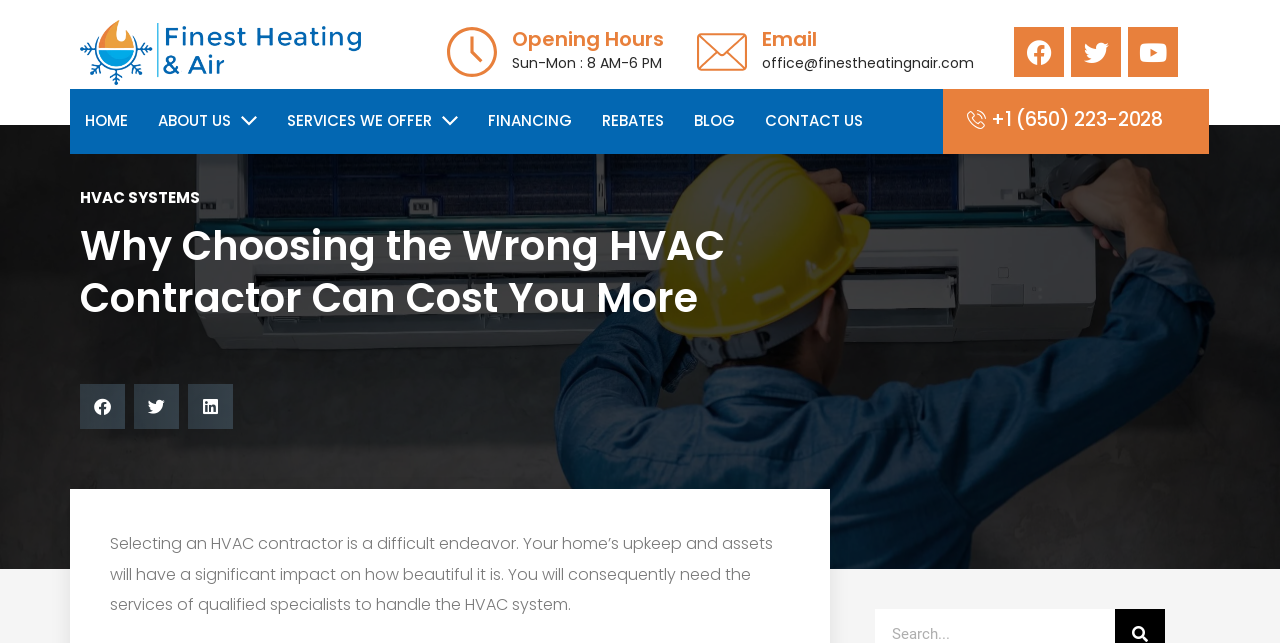Can you locate the main headline on this webpage and provide its text content?

Why Choosing the Wrong HVAC Contractor Can Cost You More